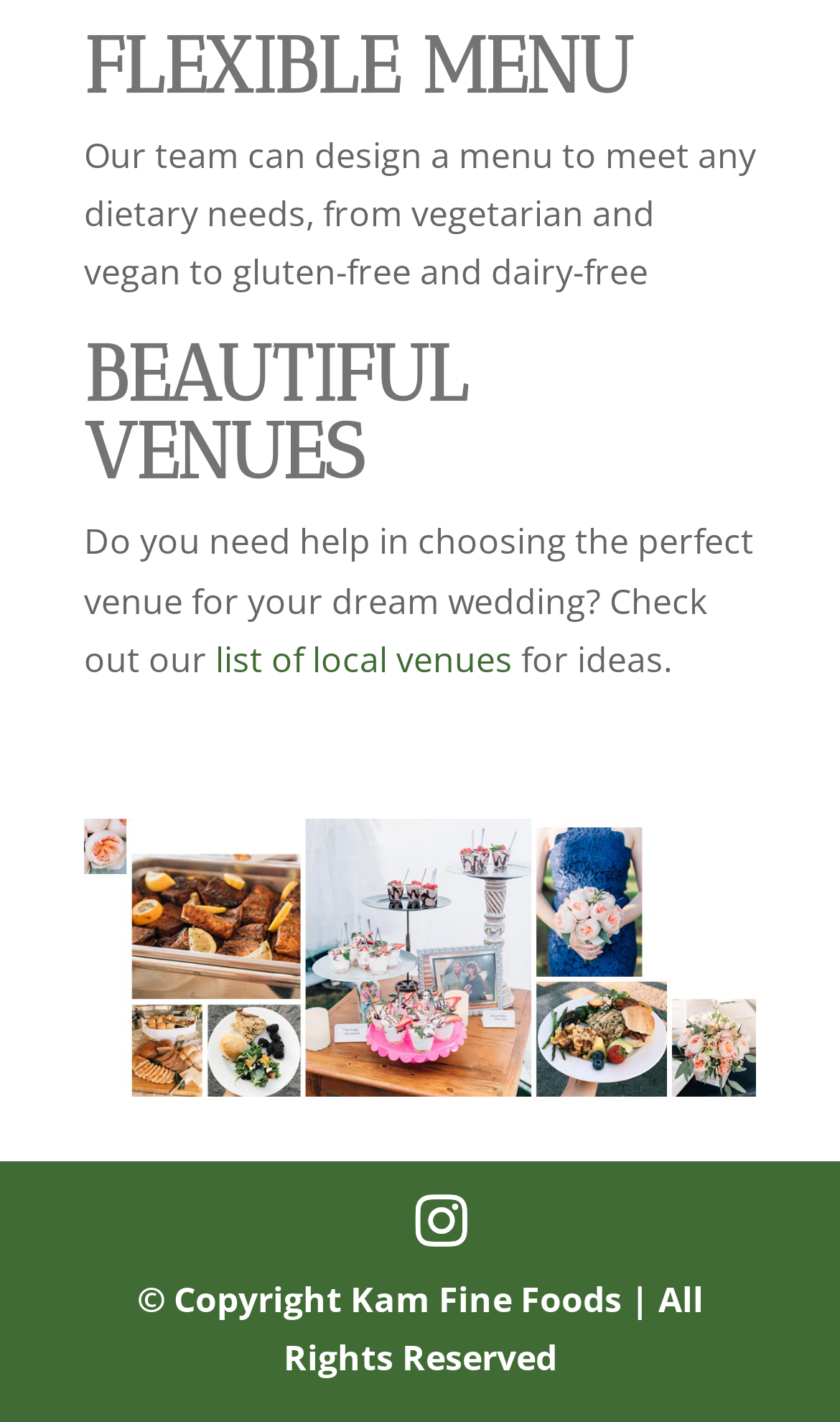Please provide the bounding box coordinate of the region that matches the element description: Instagram. Coordinates should be in the format (top-left x, top-left y, bottom-right x, bottom-right y) and all values should be between 0 and 1.

[0.495, 0.839, 0.556, 0.881]